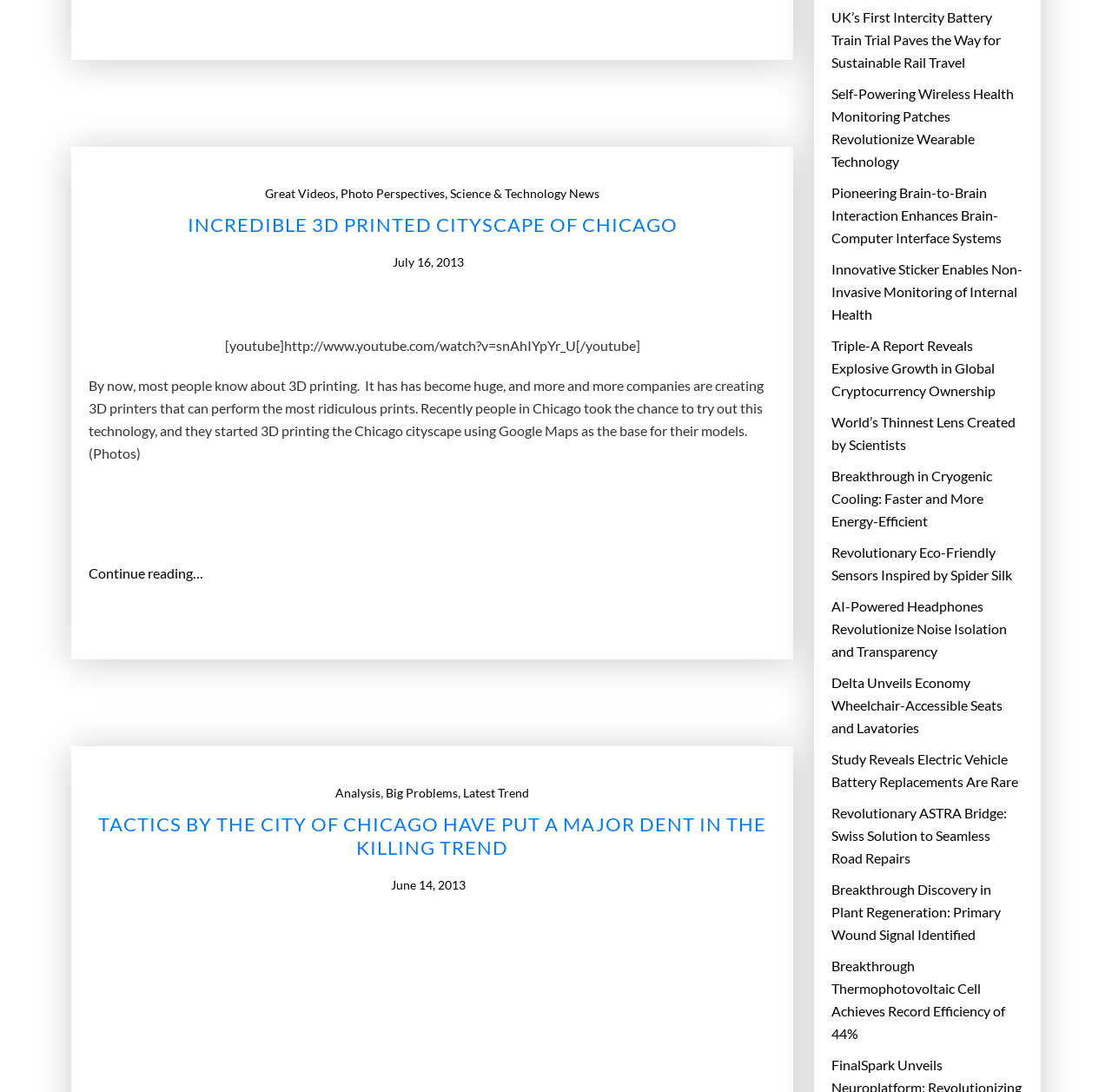Provide your answer in one word or a succinct phrase for the question: 
What is the category of the link 'Analysis'?

HeaderAsNonLandmark